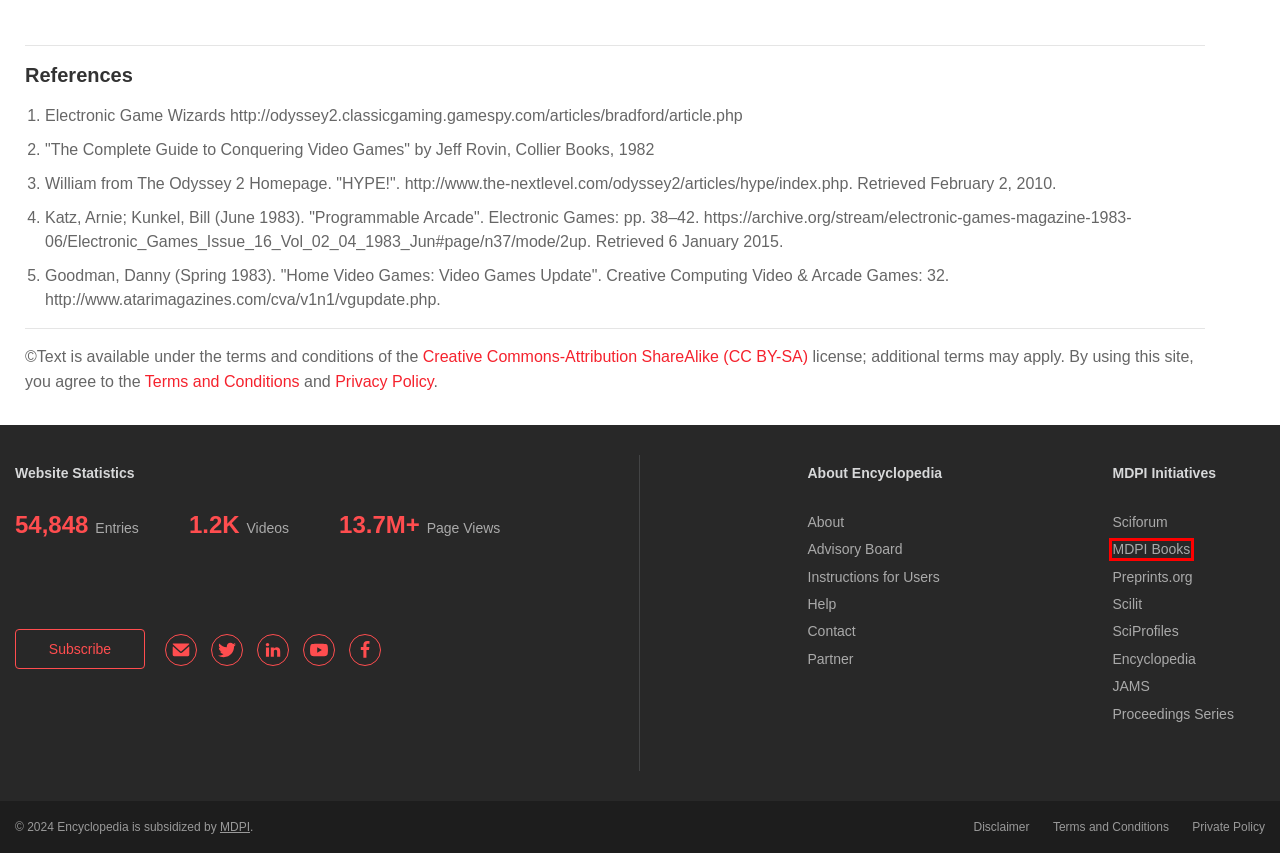Review the screenshot of a webpage containing a red bounding box around an element. Select the description that best matches the new webpage after clicking the highlighted element. The options are:
A. sciforum
B. MDPI - Publisher of Open Access Journals
C. Preprints.org - The Multidisciplinary Preprint Platform
D. JAMS Journal Management System - Run your journals with ease
E. Publishing Open Access Books & Reprints | MDPI Books
F. CC BY-SA 3.0 Deed | Attribution-ShareAlike 3.0 Unported
 | Creative Commons
G. Encyclopedia MDPI | Scholarly Community
H. MDPI | Privacy Policy

E